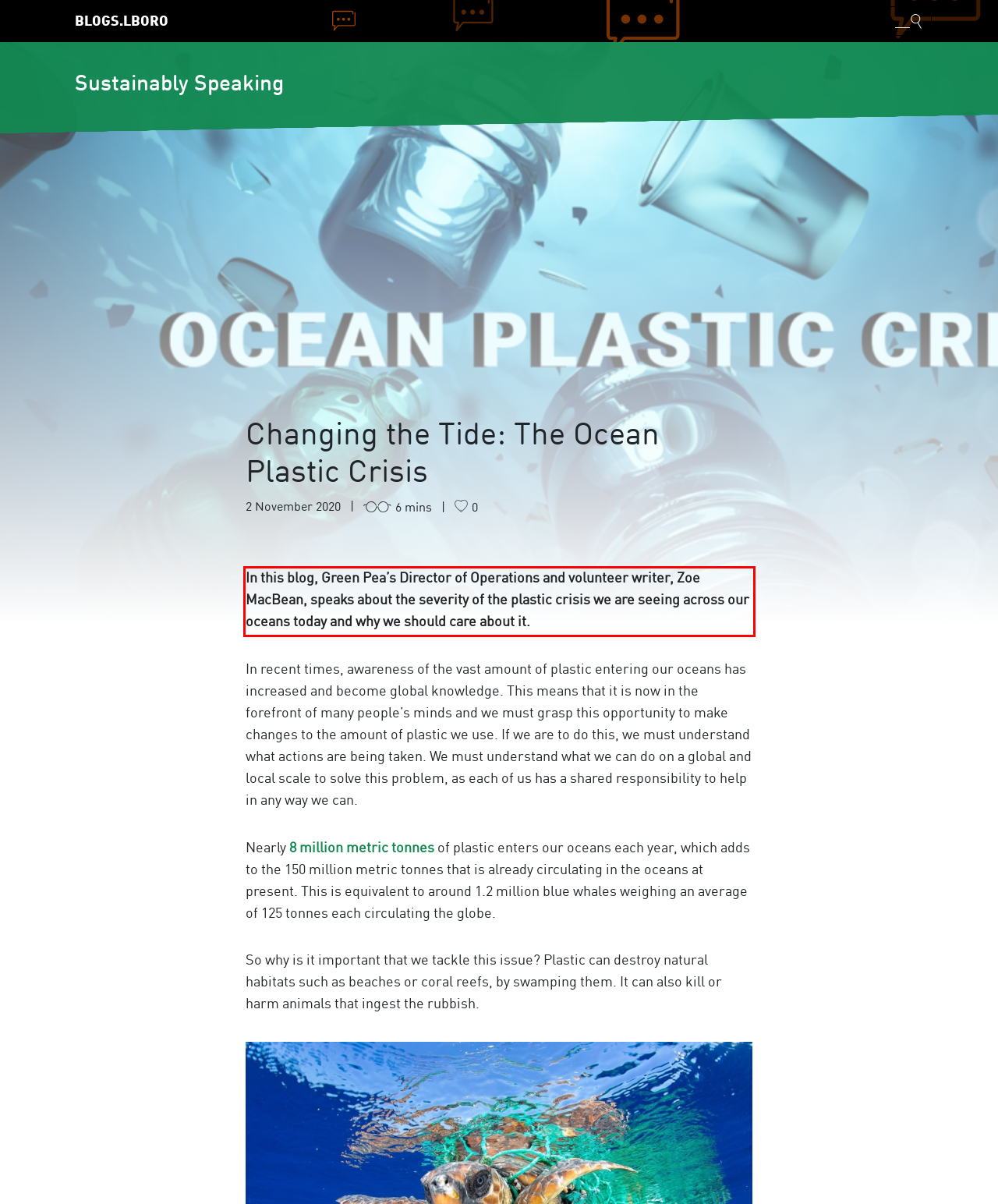You are given a screenshot with a red rectangle. Identify and extract the text within this red bounding box using OCR.

In this blog, Green Pea’s Director of Operations and volunteer writer, Zoe MacBean, speaks about the severity of the plastic crisis we are seeing across our oceans today and why we should care about it.